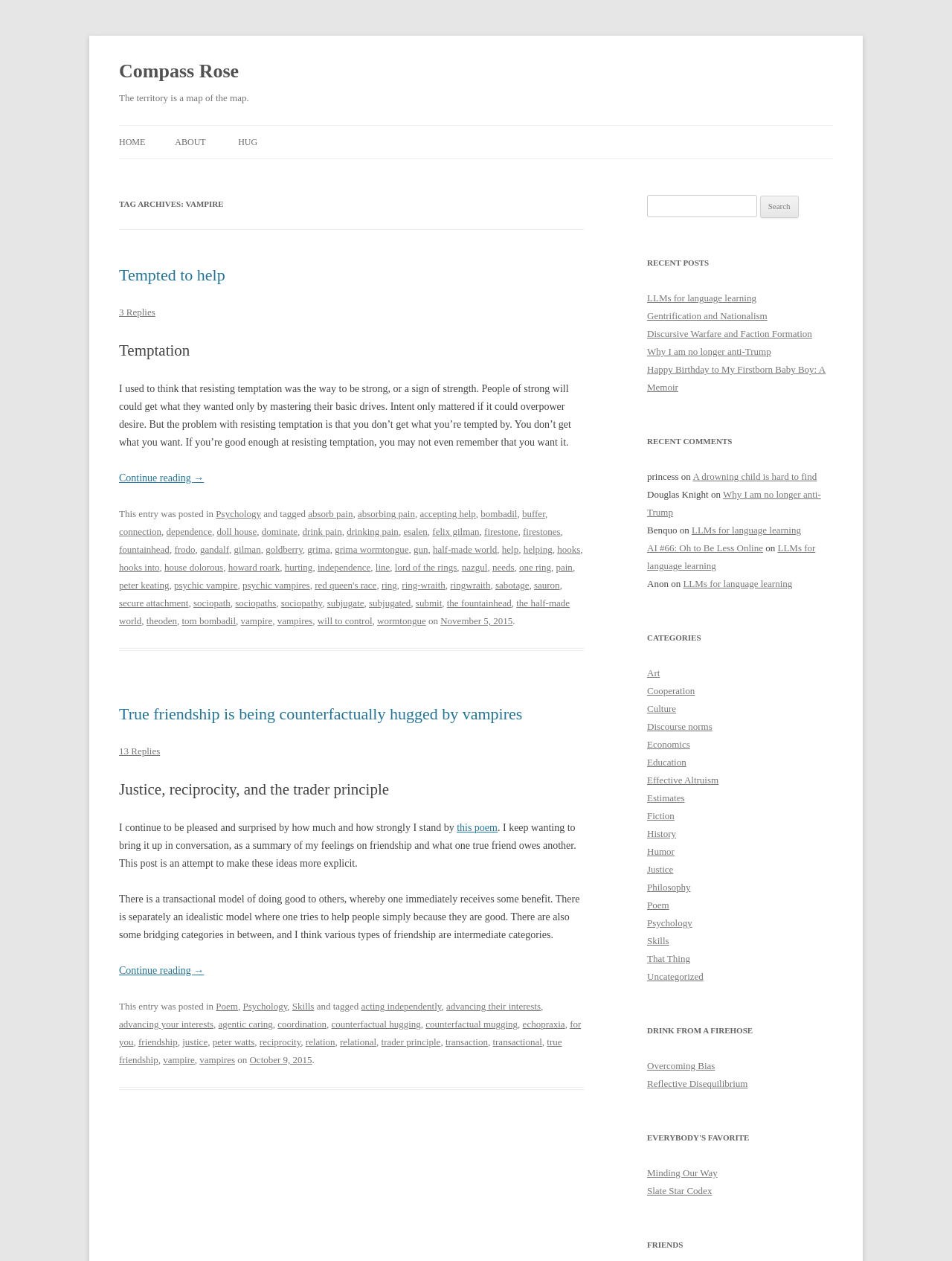Answer the question briefly using a single word or phrase: 
What is the topic of the article below 'Tempted to help'?

Temptation